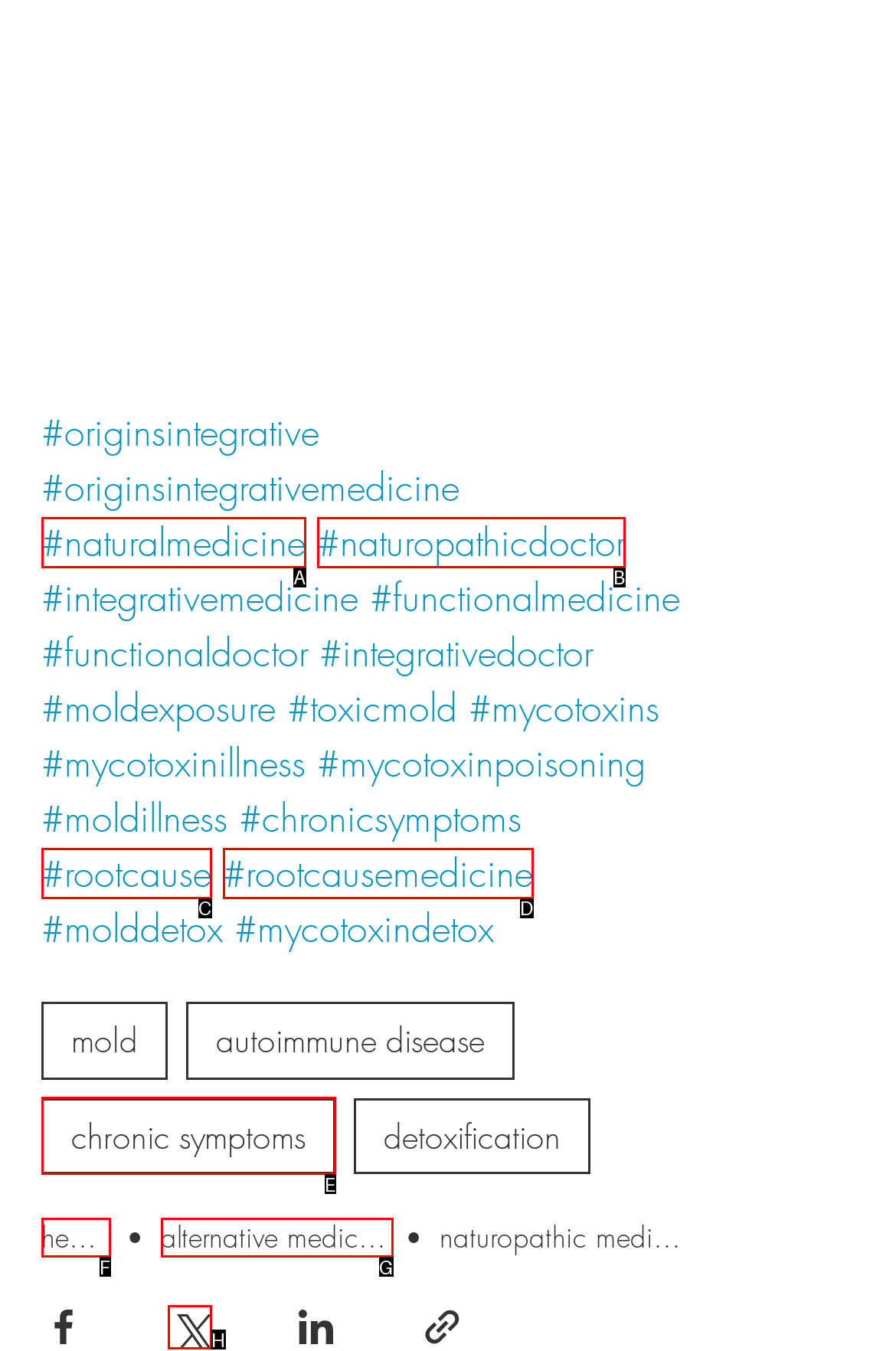Select the HTML element that corresponds to the description: #rootcause. Reply with the letter of the correct option.

C